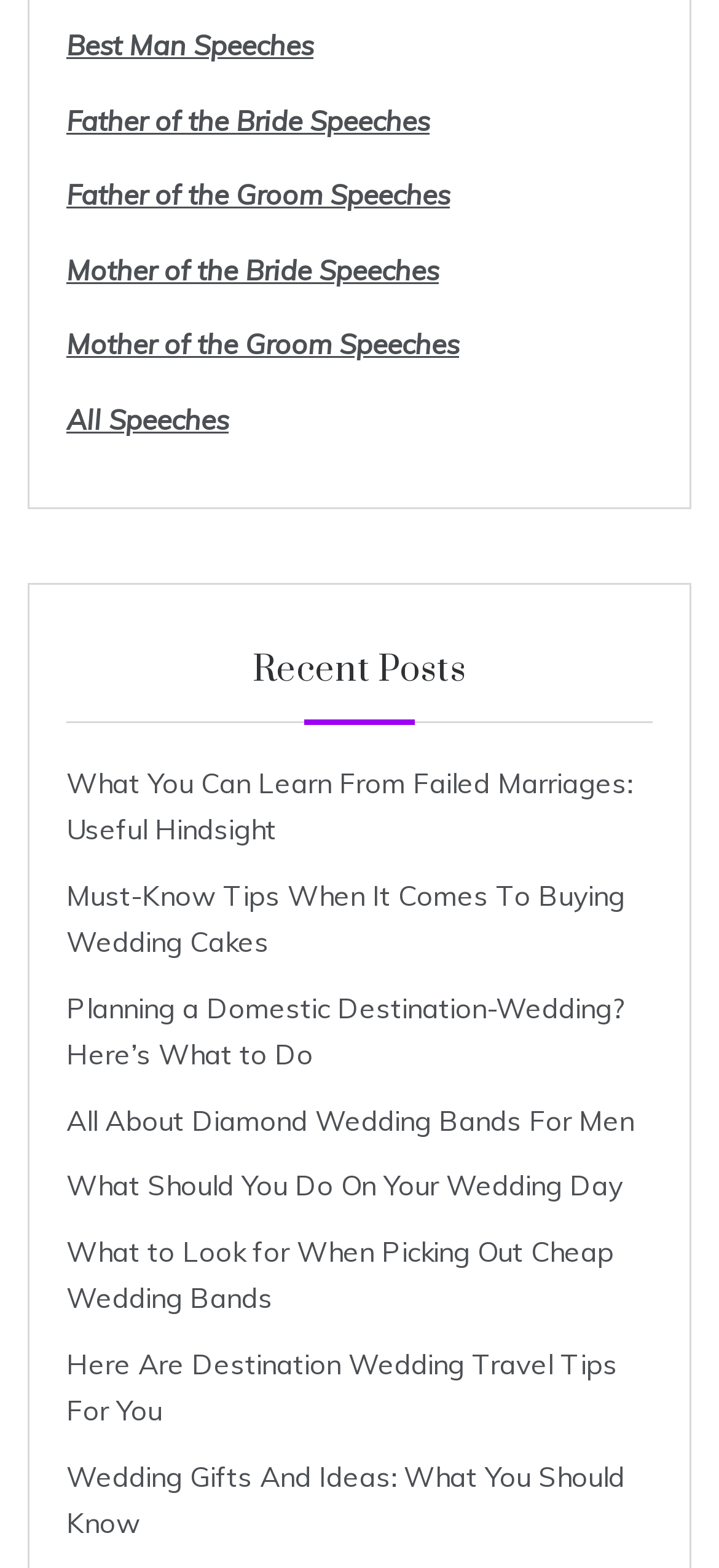What type of speeches are featured on this webpage? Based on the image, give a response in one word or a short phrase.

Wedding speeches